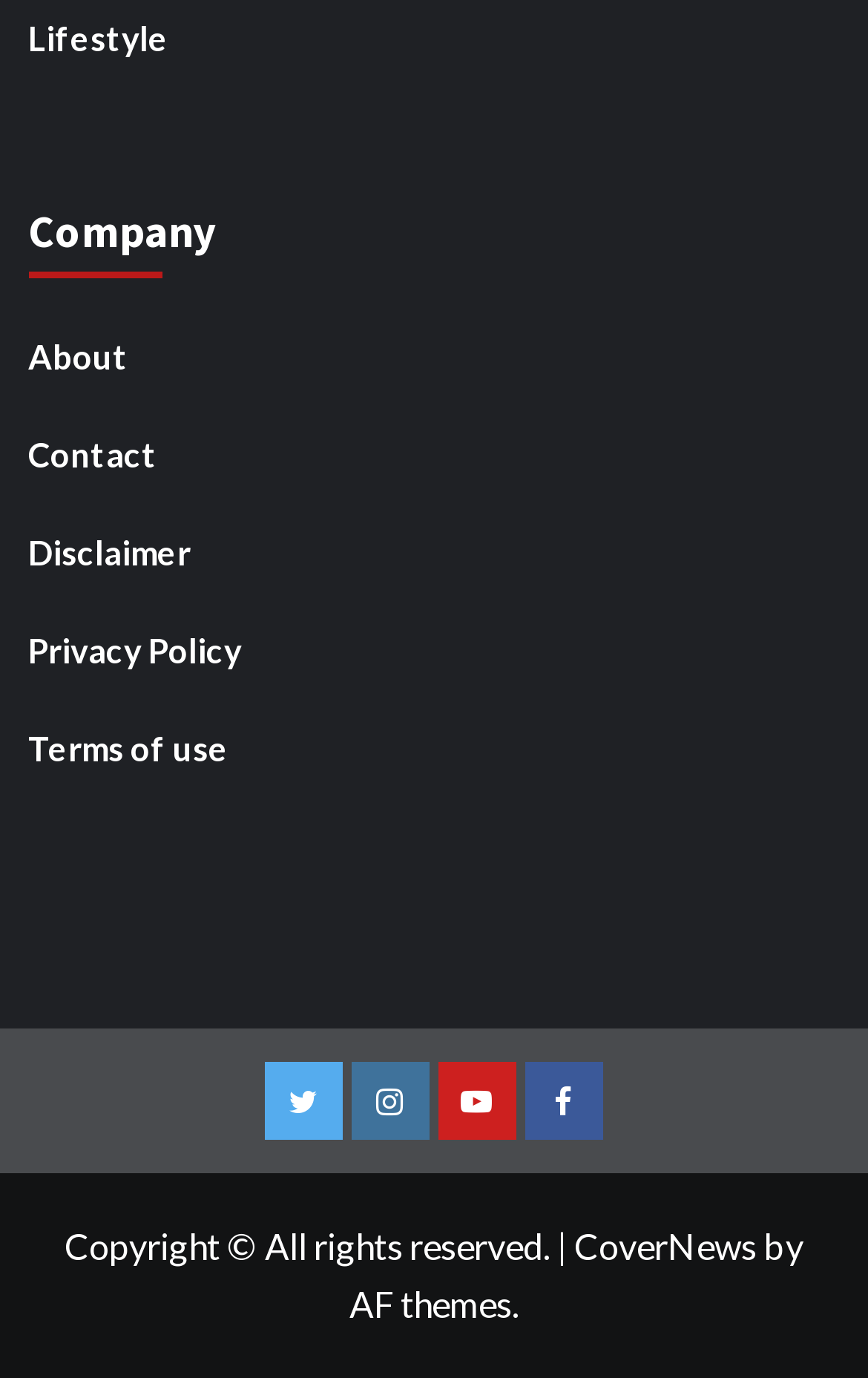Can you specify the bounding box coordinates for the region that should be clicked to fulfill this instruction: "Click on Lifestyle".

[0.032, 0.009, 0.968, 0.072]